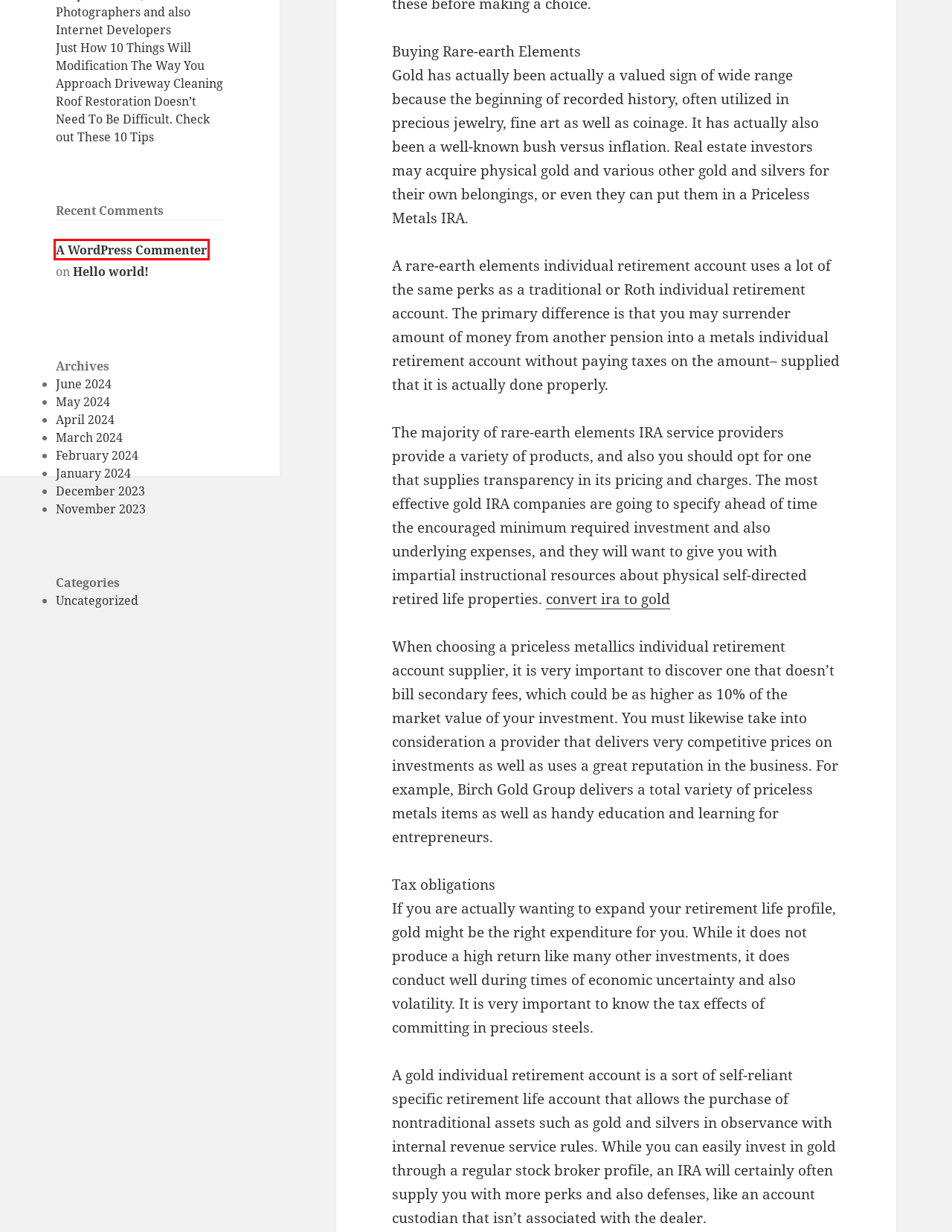Given a webpage screenshot with a red bounding box around a particular element, identify the best description of the new webpage that will appear after clicking on the element inside the red bounding box. Here are the candidates:
A. Blog Tool, Publishing Platform, and CMS – WordPress.org
B. February 2024 – fide
C. January 2024 – fide
D. June 2024 – fide
E. March 2024 – fide
F. Uncategorized – fide
G. December 2023 – fide
H. Just How 10 Things Will Modification The Way You Approach Driveway Cleaning – fide

A